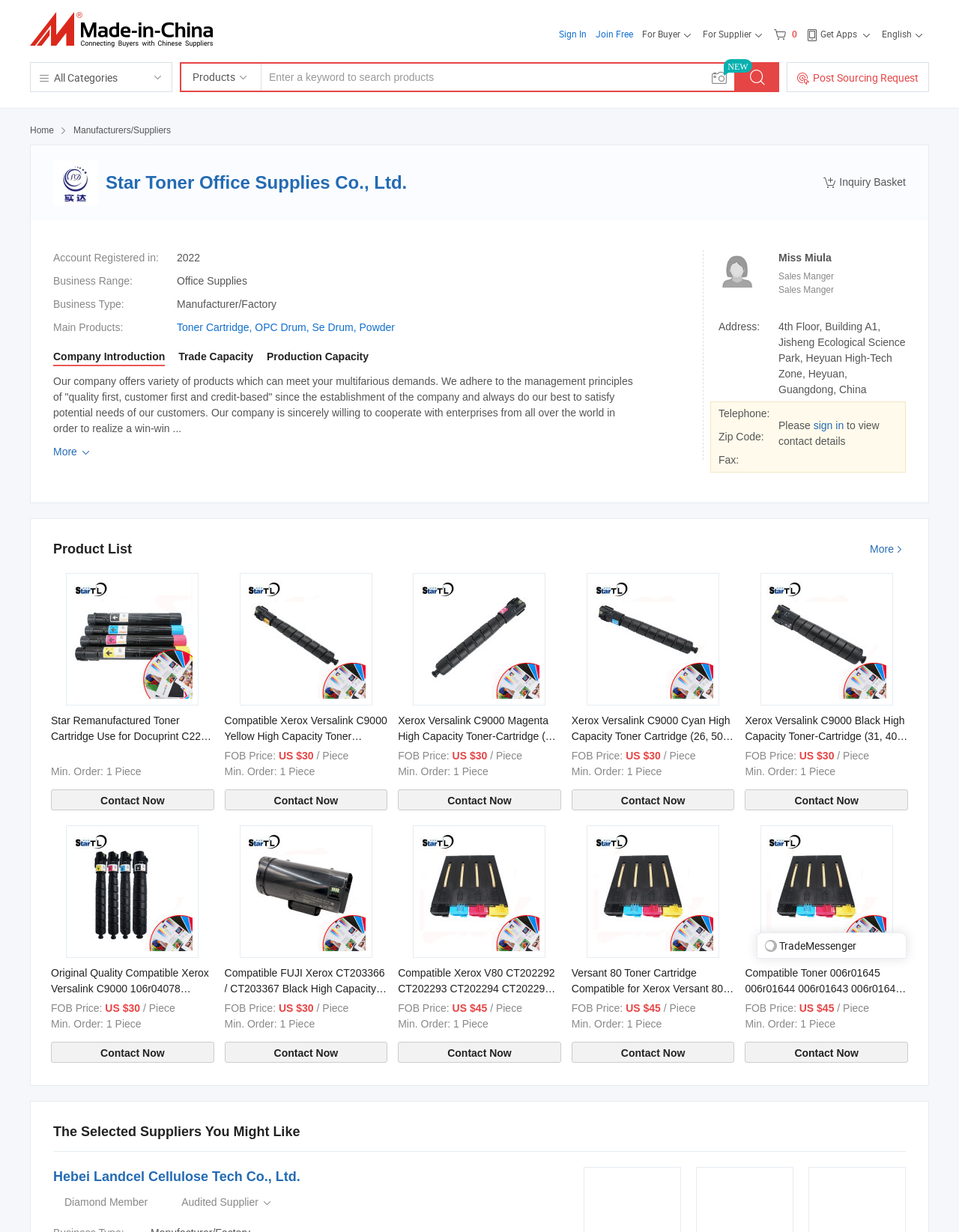Please find and generate the text of the main header of the webpage.

Star Toner Office Supplies Co., Ltd.